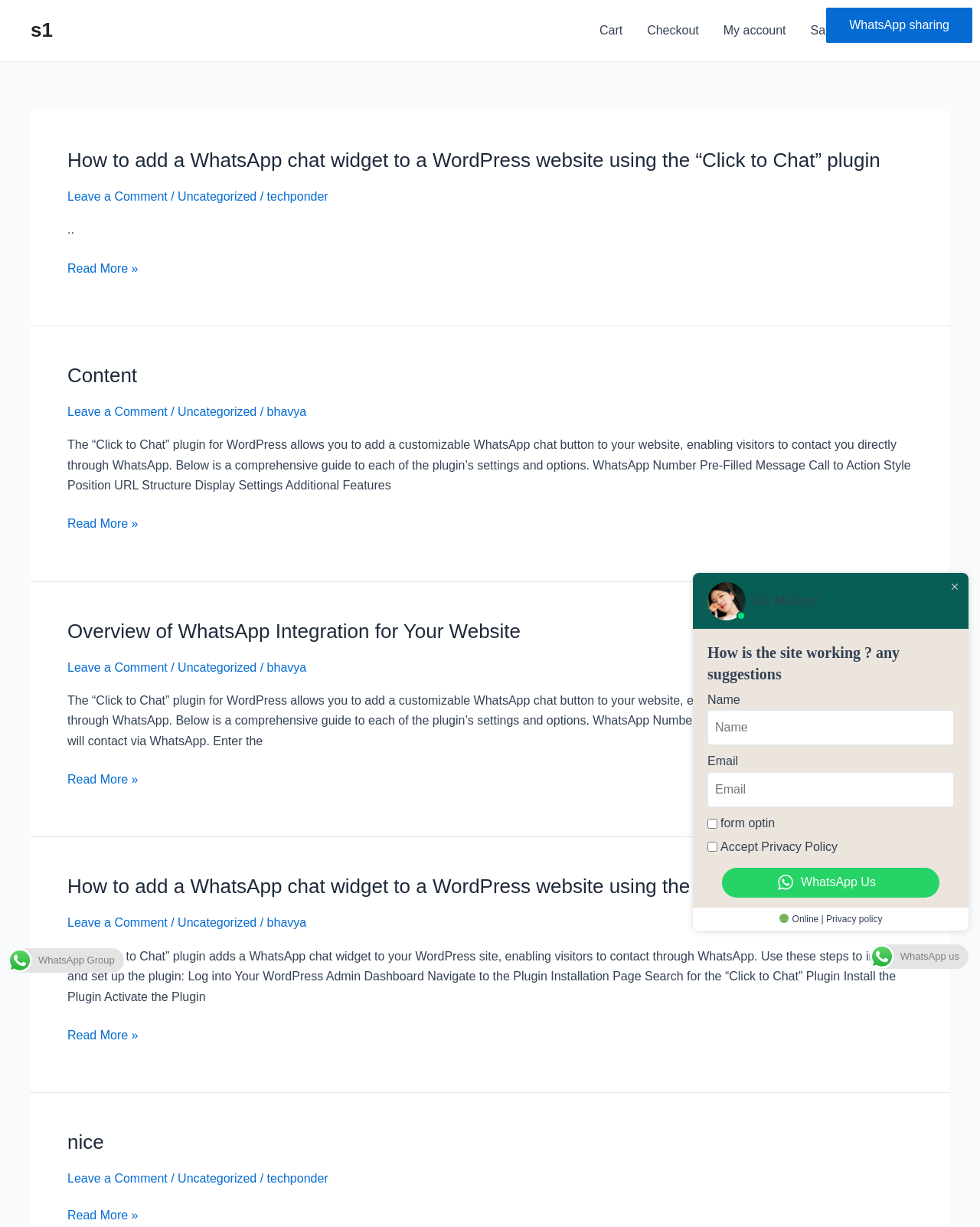Please identify the bounding box coordinates of the element's region that should be clicked to execute the following instruction: "Click the 'Checkout' link". The bounding box coordinates must be four float numbers between 0 and 1, i.e., [left, top, right, bottom].

[0.648, 0.0, 0.726, 0.05]